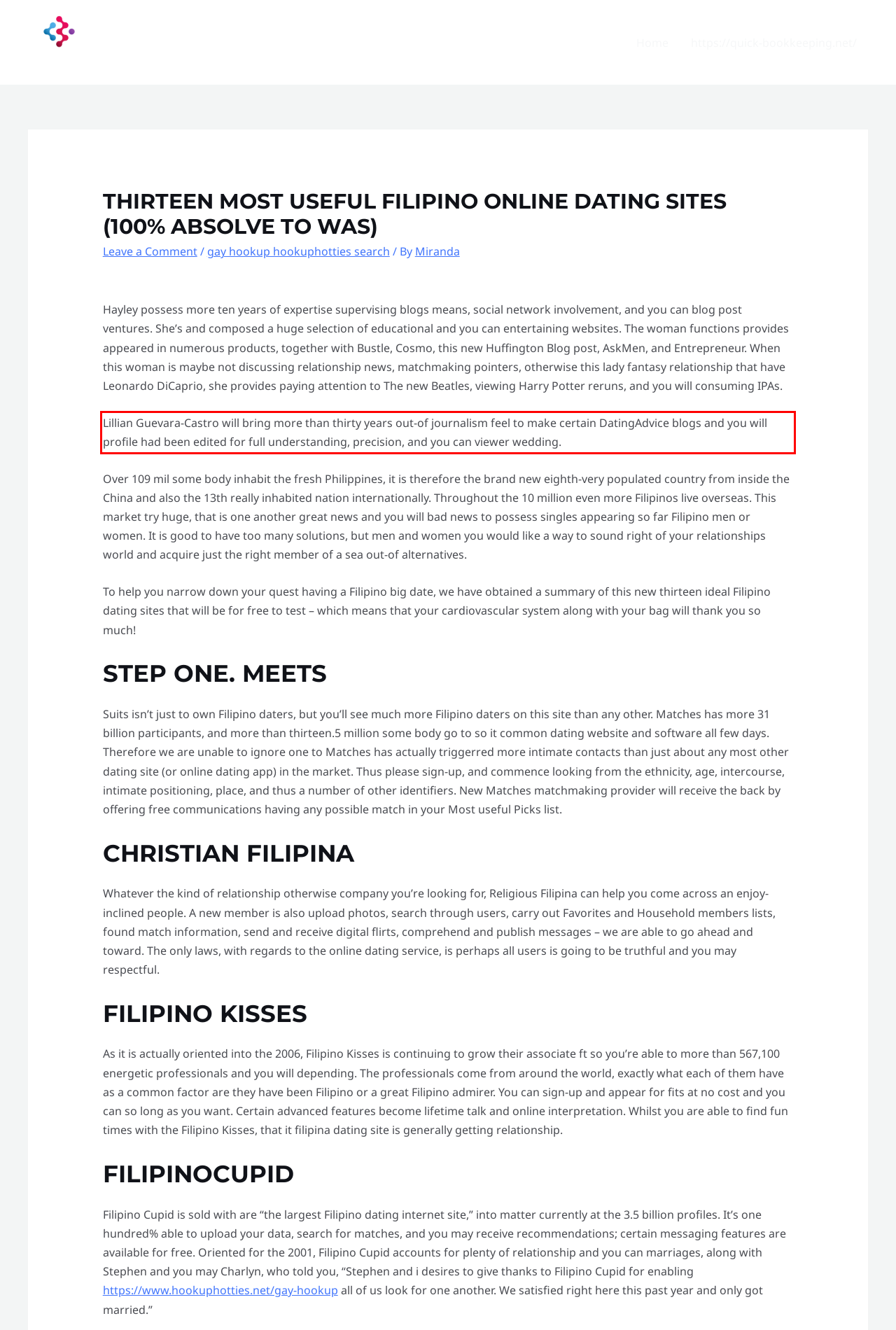Given a screenshot of a webpage, identify the red bounding box and perform OCR to recognize the text within that box.

Lillian Guevara-Castro will bring more than thirty years out-of journalism feel to make certain DatingAdvice blogs and you will profile had been edited for full understanding, precision, and you can viewer wedding.